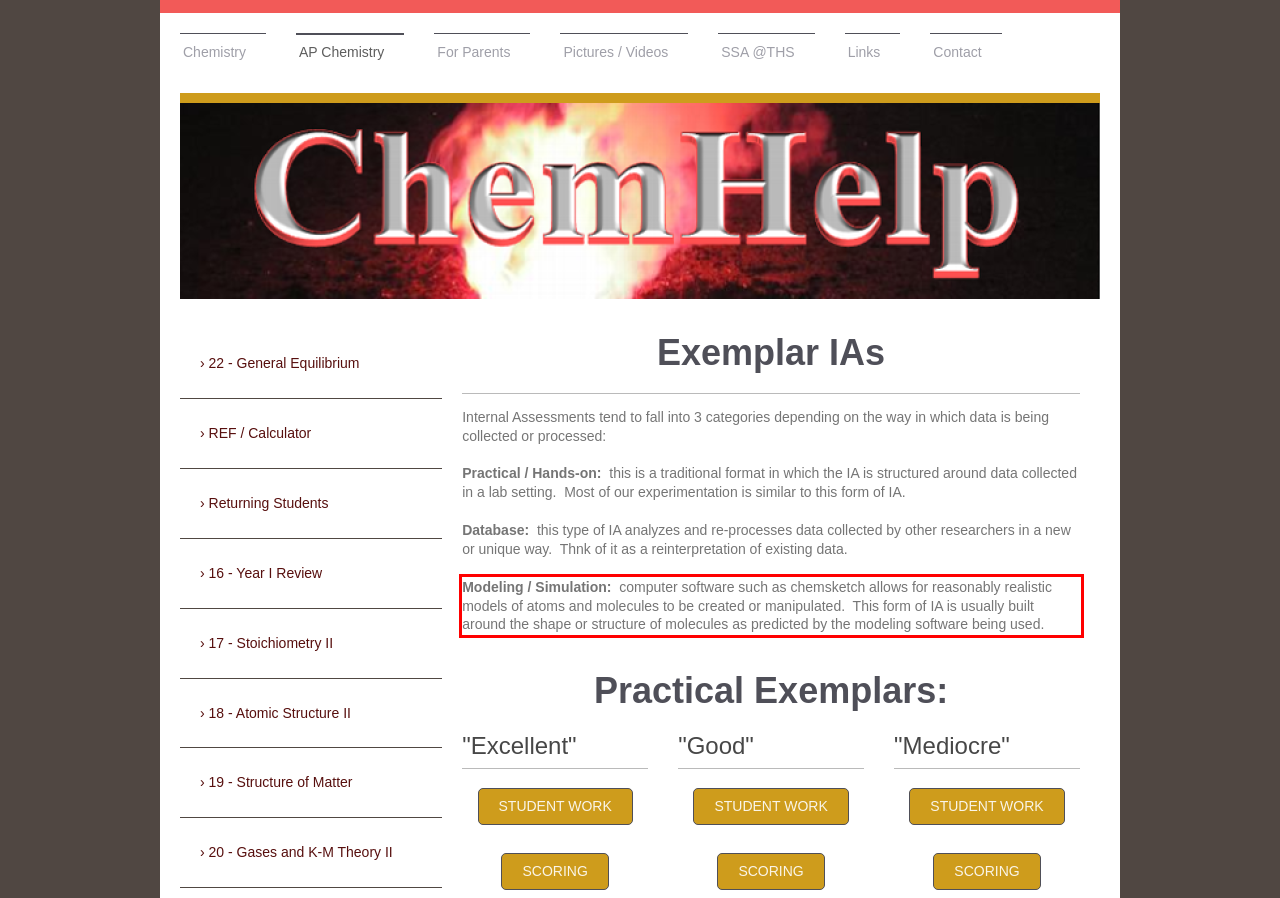You are provided with a screenshot of a webpage that includes a red bounding box. Extract and generate the text content found within the red bounding box.

Modeling / Simulation: computer software such as chemsketch allows for reasonably realistic models of atoms and molecules to be created or manipulated. This form of IA is usually built around the shape or structure of molecules as predicted by the modeling software being used.